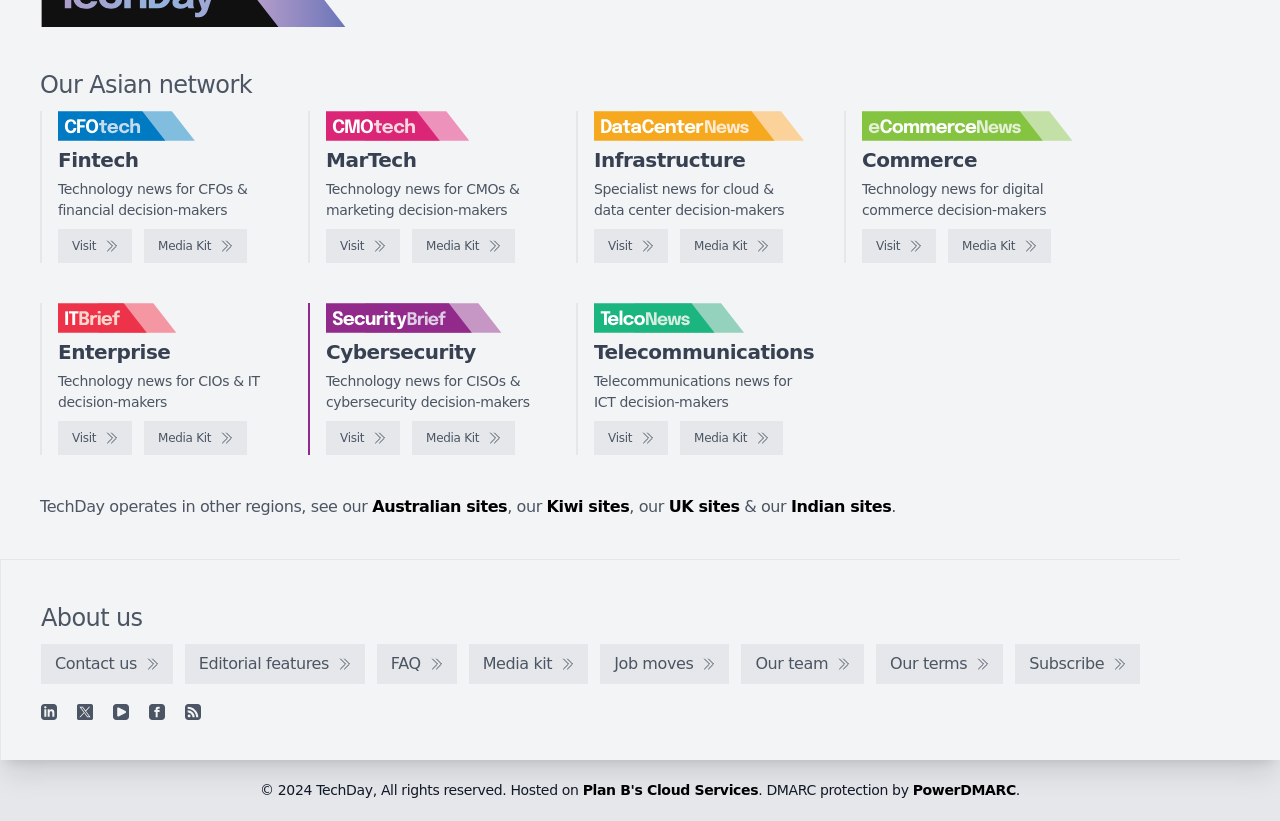Please determine the bounding box coordinates, formatted as (top-left x, top-left y, bottom-right x, bottom-right y), with all values as floating point numbers between 0 and 1. Identify the bounding box of the region described as: Australian sites

[0.291, 0.605, 0.396, 0.629]